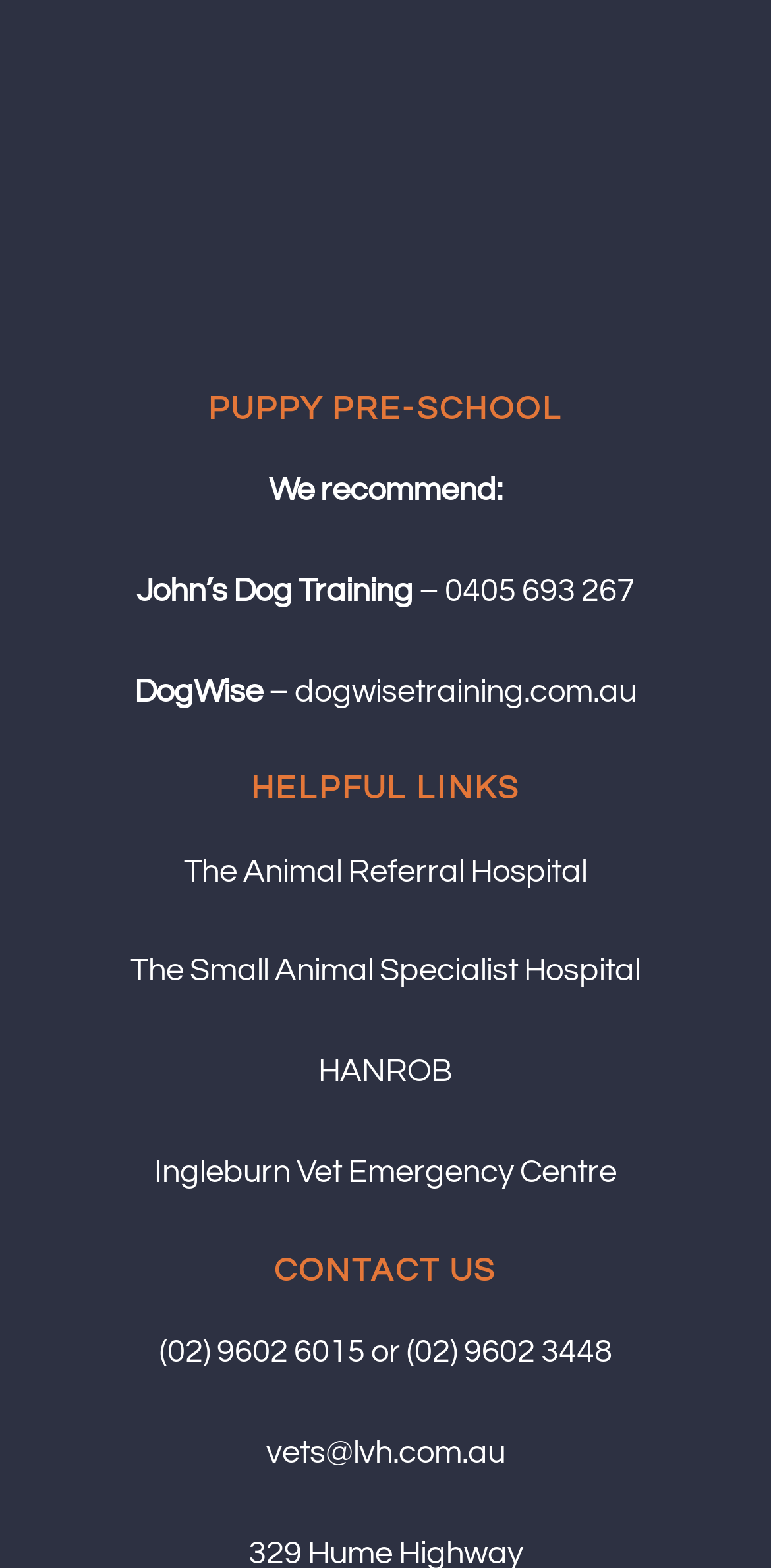Please give a succinct answer to the question in one word or phrase:
What is the name of the veterinary hospital?

Liverpool Veterinary Hospital